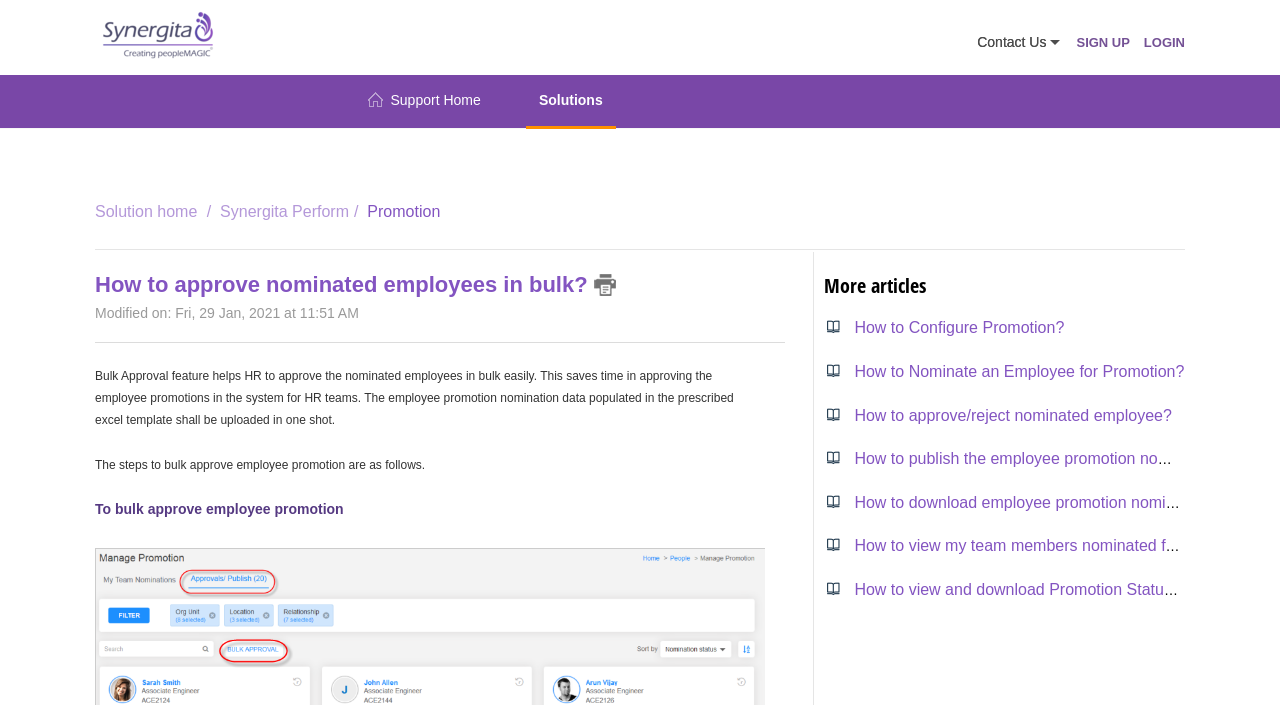Answer the following query with a single word or phrase:
What other related topics are discussed on this webpage?

Employee promotion and nomination